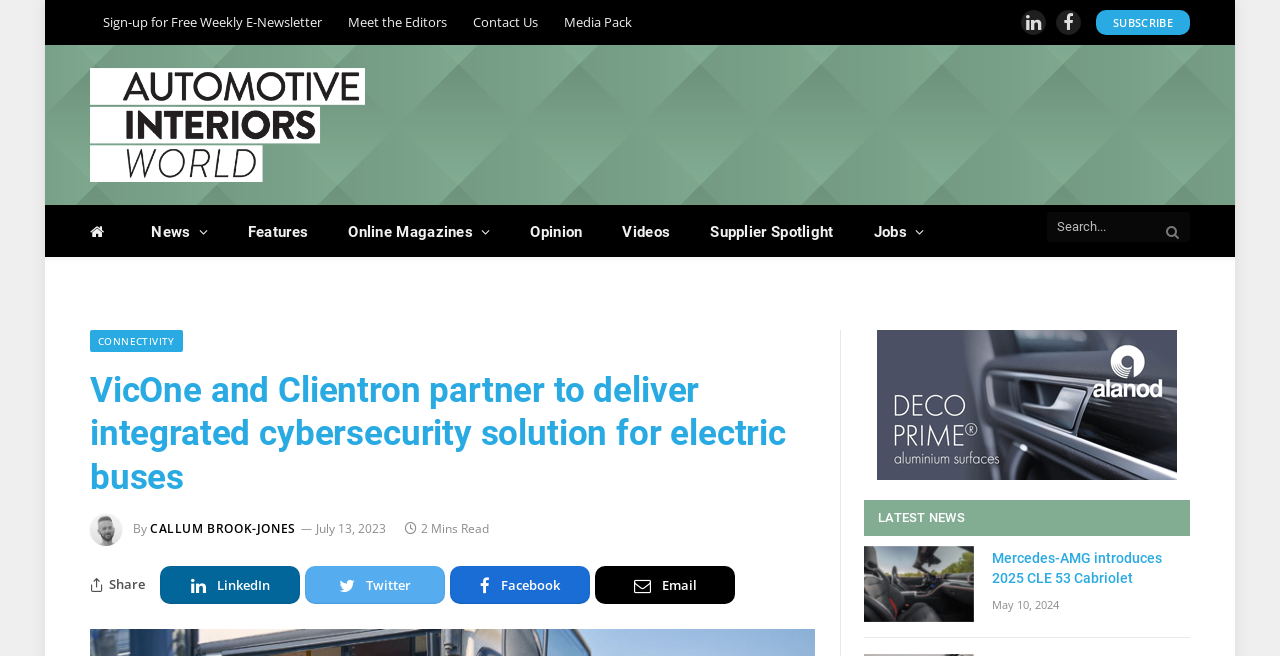Pinpoint the bounding box coordinates of the element to be clicked to execute the instruction: "Share the article on LinkedIn".

[0.125, 0.863, 0.234, 0.921]